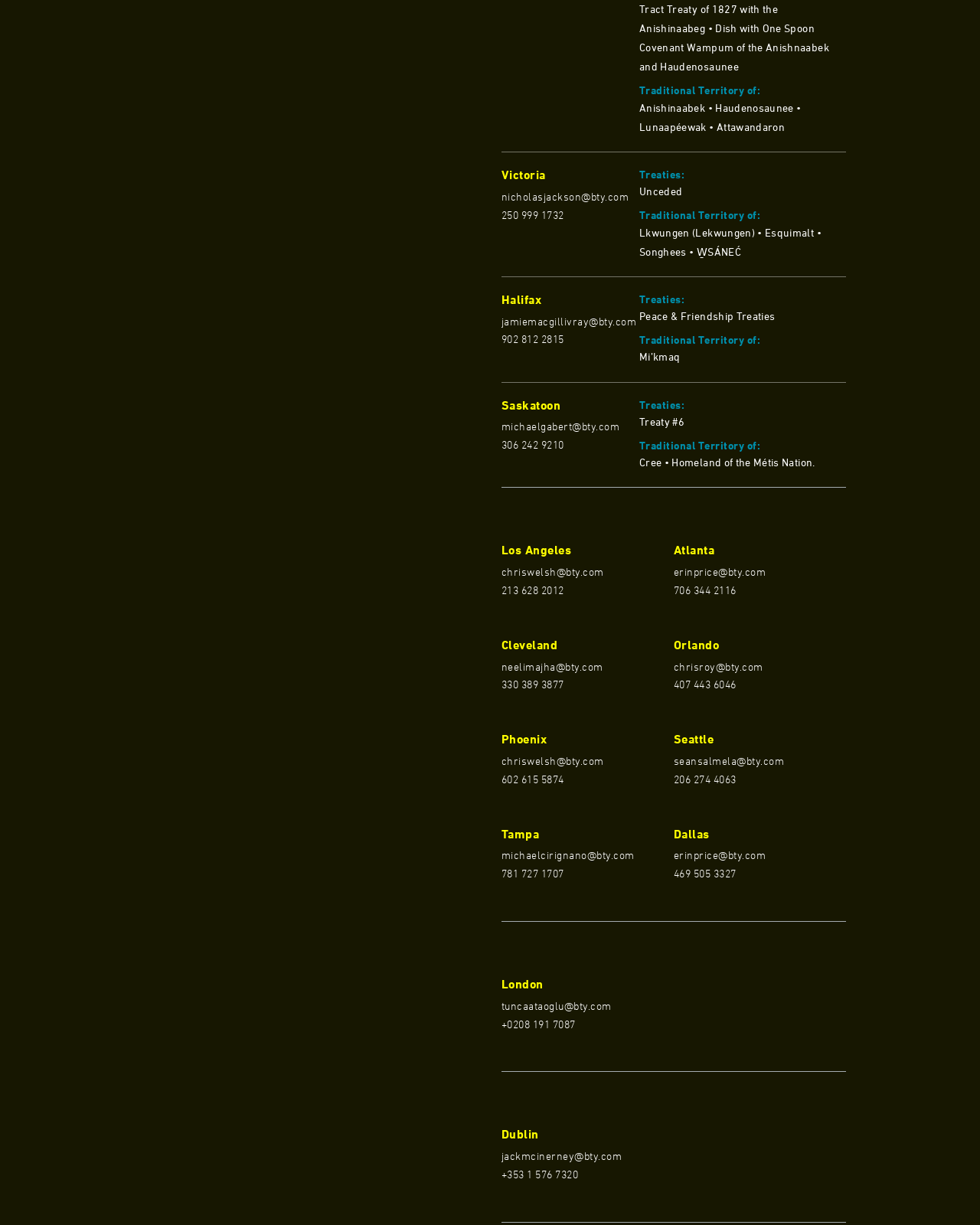What is the phone number of the contact in Halifax?
Ensure your answer is thorough and detailed.

I searched for the heading 'Halifax' and then found the link with the phone number '902 812 2815'.